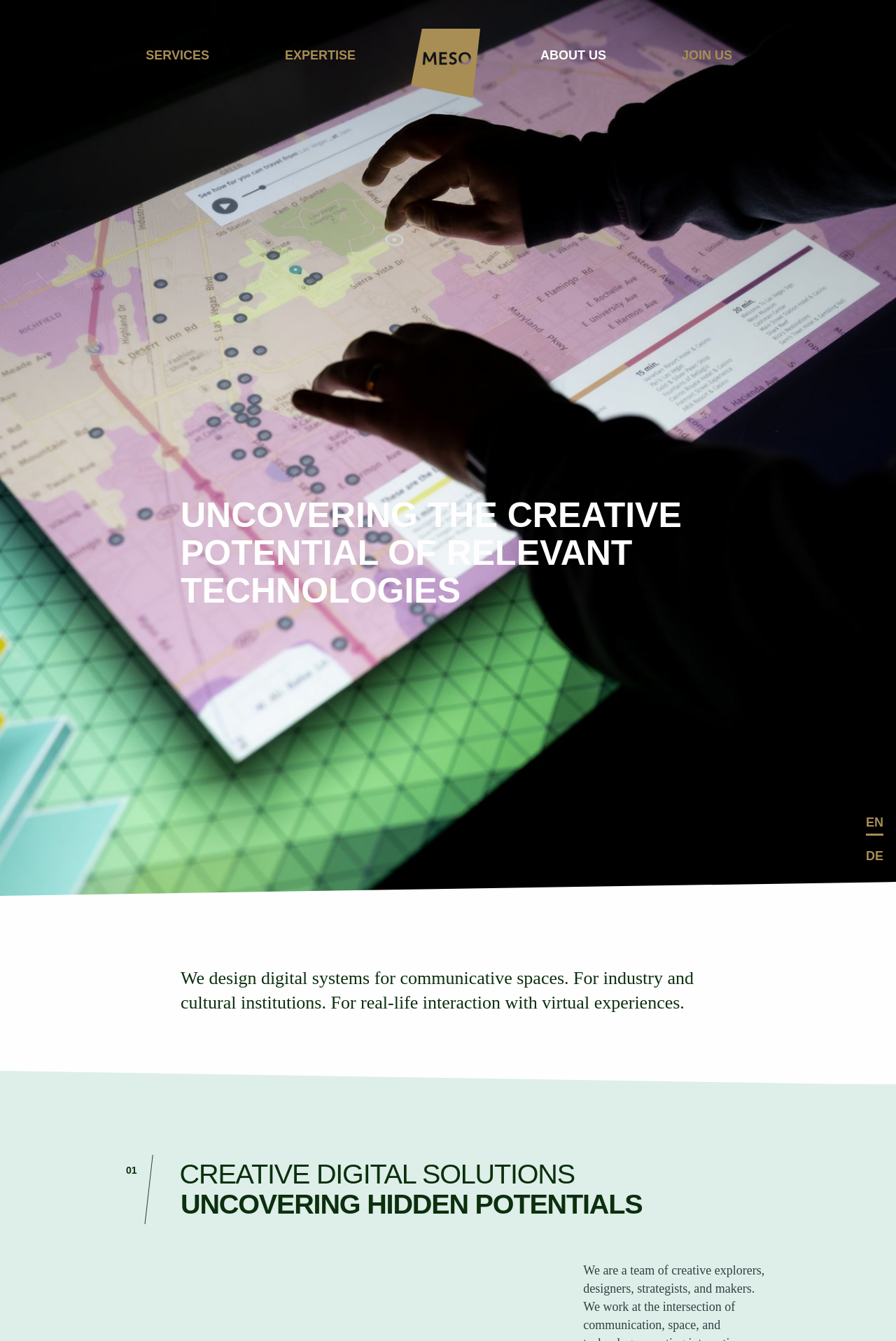What kind of solutions does the company provide?
Please provide a full and detailed response to the question.

The company provides creative digital solutions, as stated in the heading 'CREATIVE DIGITAL SOLUTIONS' on the webpage, which suggests that the company offers innovative and digital solutions to its clients.